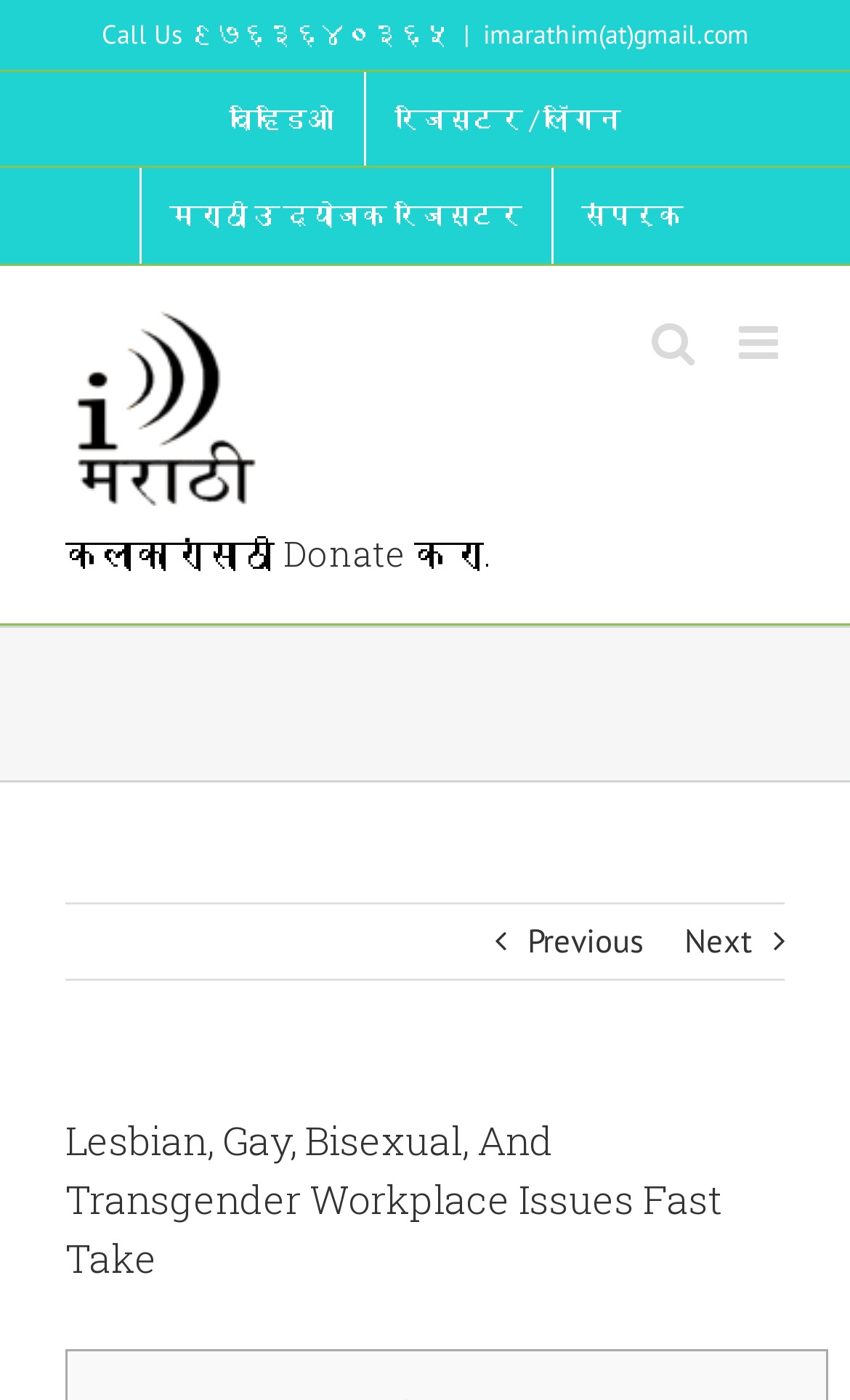Please specify the bounding box coordinates of the region to click in order to perform the following instruction: "Go to the next page".

[0.805, 0.647, 0.885, 0.7]